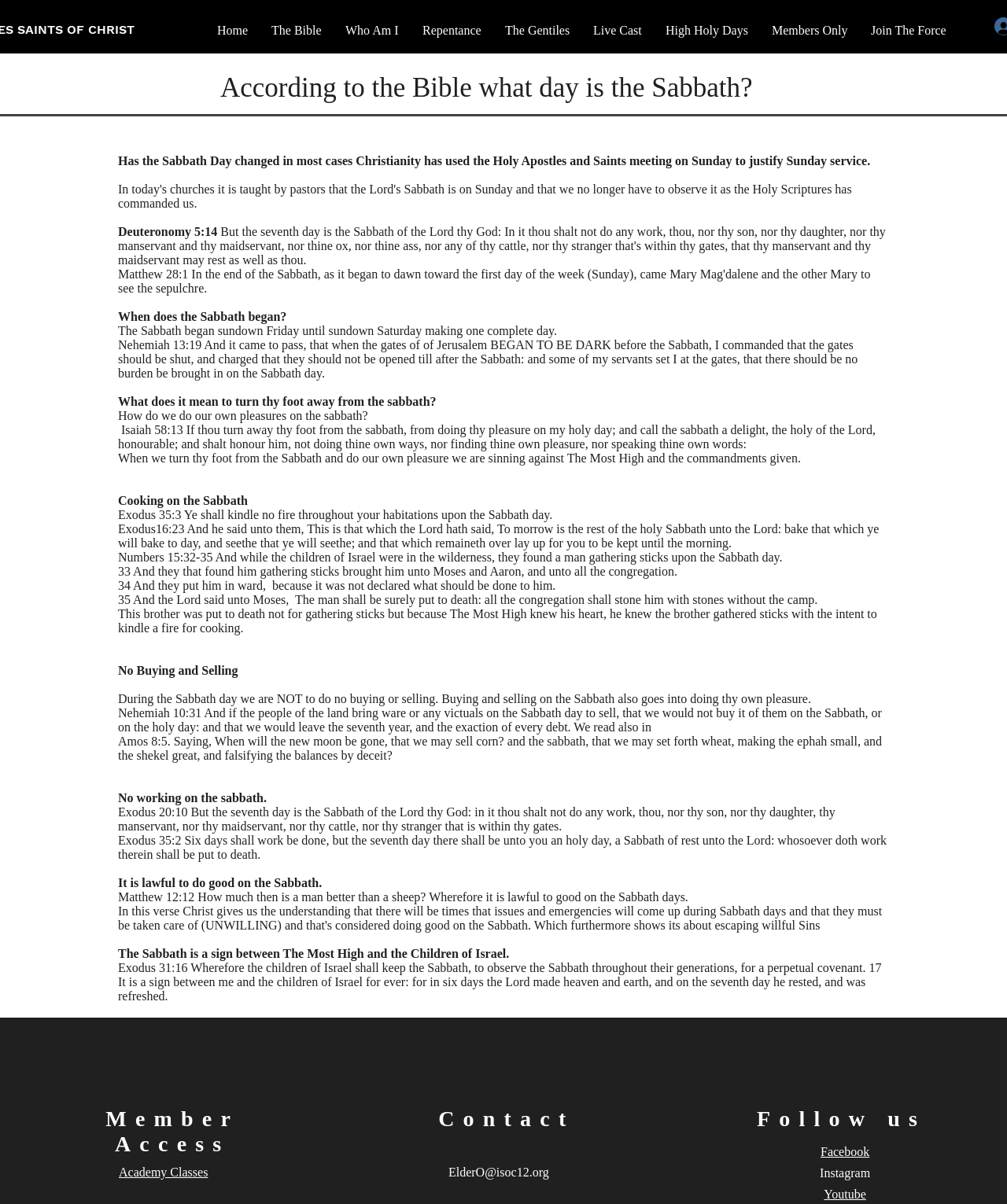Pinpoint the bounding box coordinates of the clickable element needed to complete the instruction: "Click on the 'Home' link". The coordinates should be provided as four float numbers between 0 and 1: [left, top, right, bottom].

[0.204, 0.01, 0.258, 0.04]